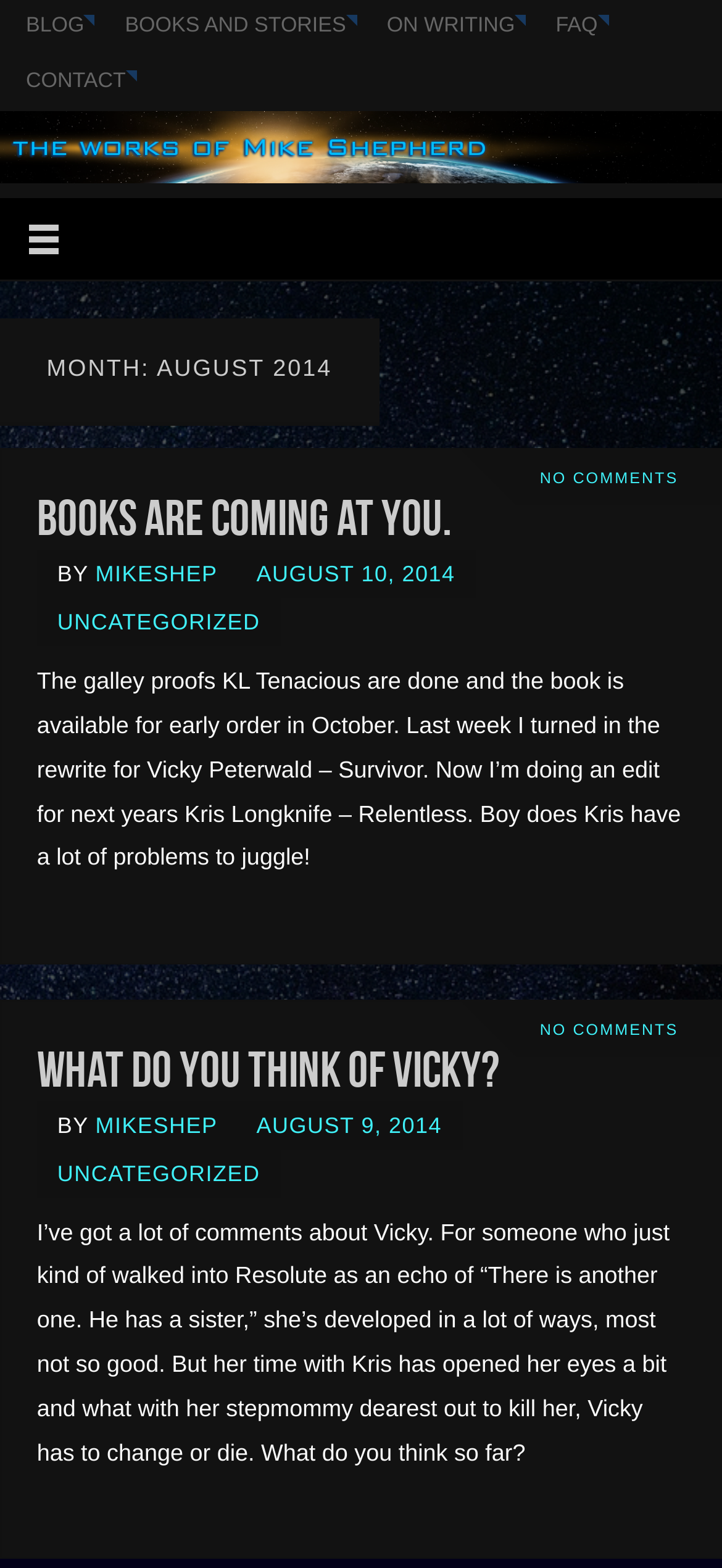Refer to the element description Books are coming at you. and identify the corresponding bounding box in the screenshot. Format the coordinates as (top-left x, top-left y, bottom-right x, bottom-right y) with values in the range of 0 to 1.

[0.051, 0.313, 0.625, 0.347]